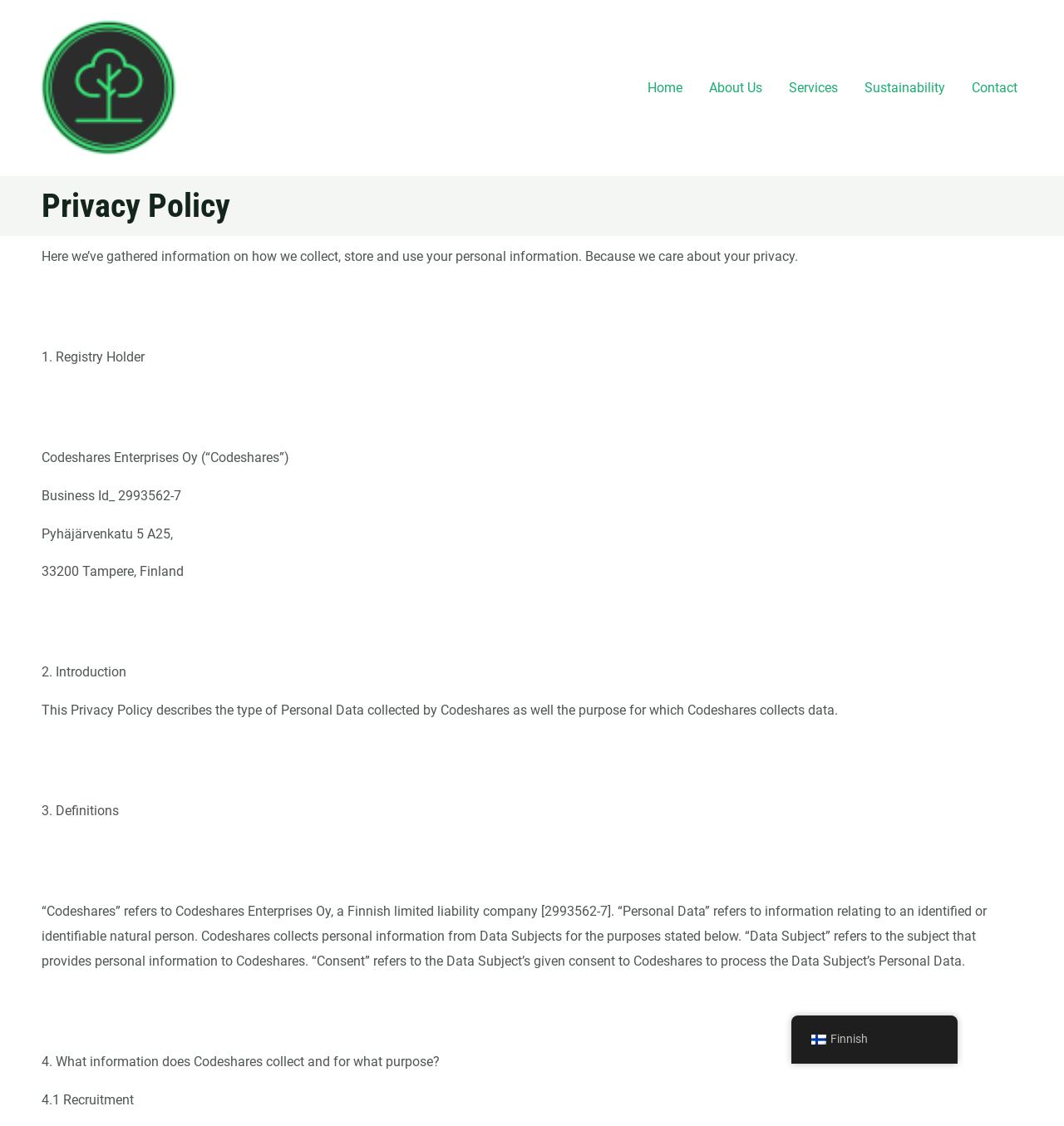What is the language of the link at the bottom right?
Using the image, respond with a single word or phrase.

Finnish